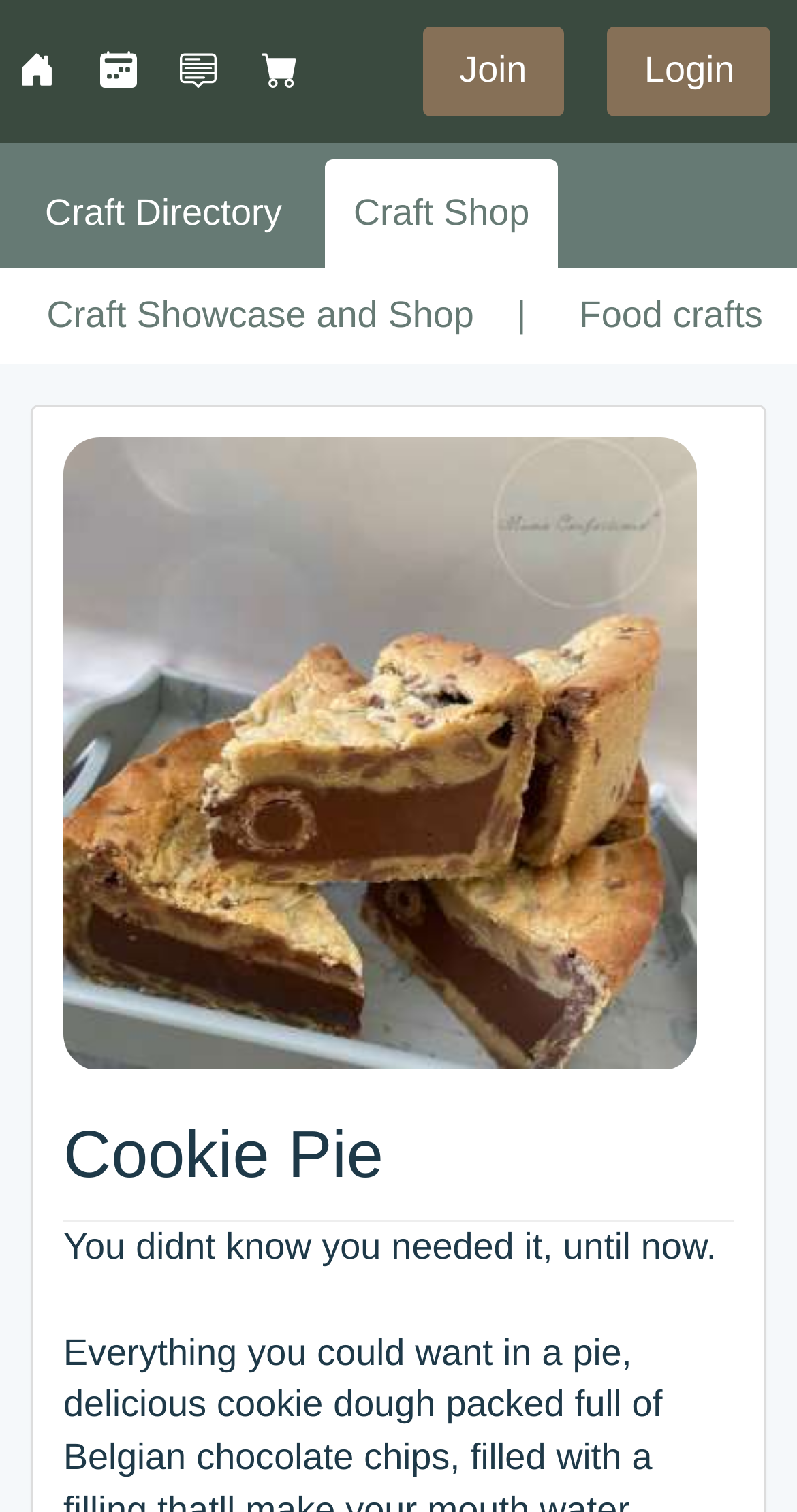Review the image closely and give a comprehensive answer to the question: What is the name of the craft showcased?

The name of the craft showcased can be found in the heading element with the text 'Cookie Pie' and also in the image element with the same name.